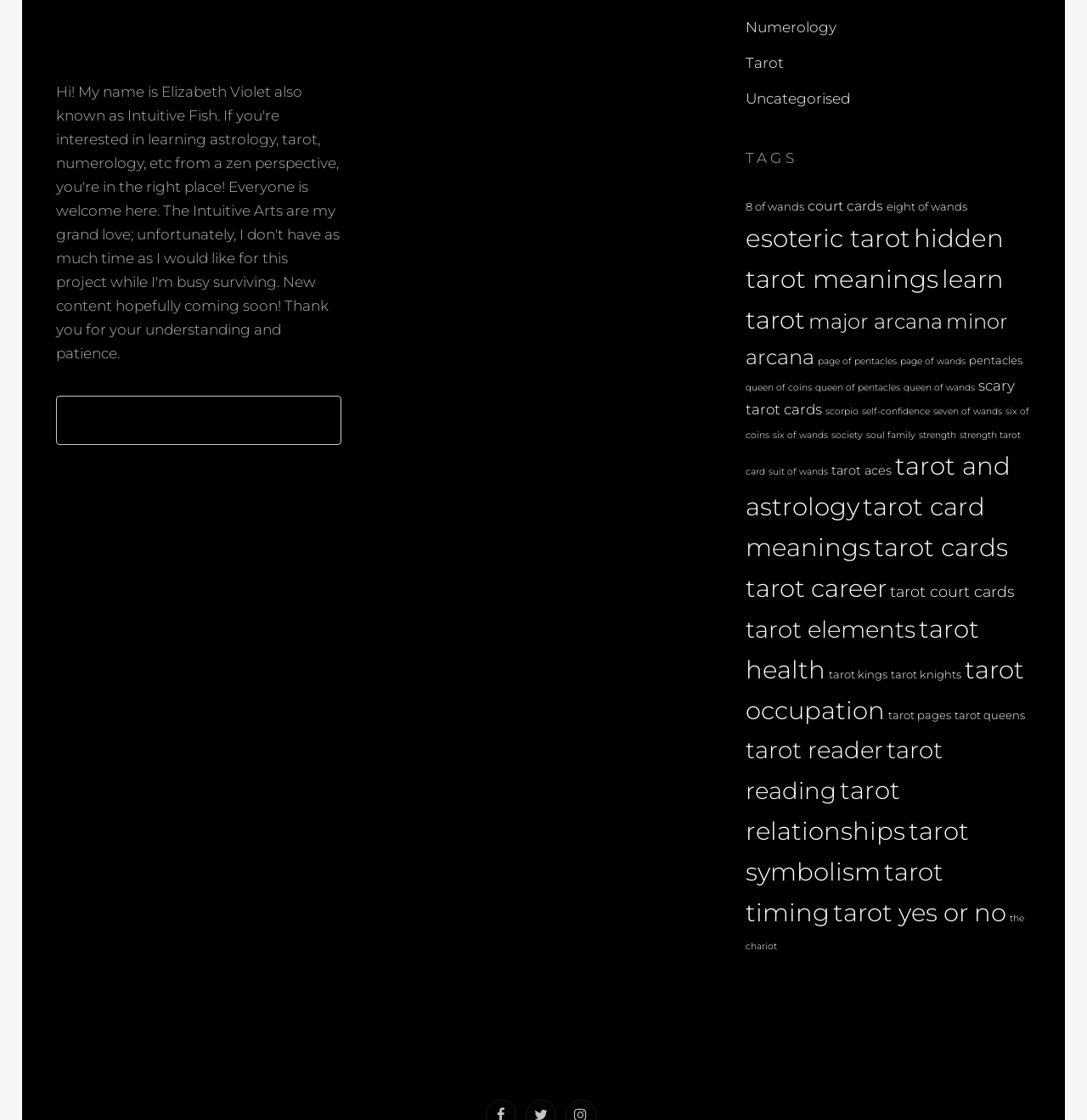Determine the bounding box coordinates for the area that needs to be clicked to fulfill this task: "View the 'esoteric tarot' category". The coordinates must be given as four float numbers between 0 and 1, i.e., [left, top, right, bottom].

[0.686, 0.199, 0.837, 0.226]